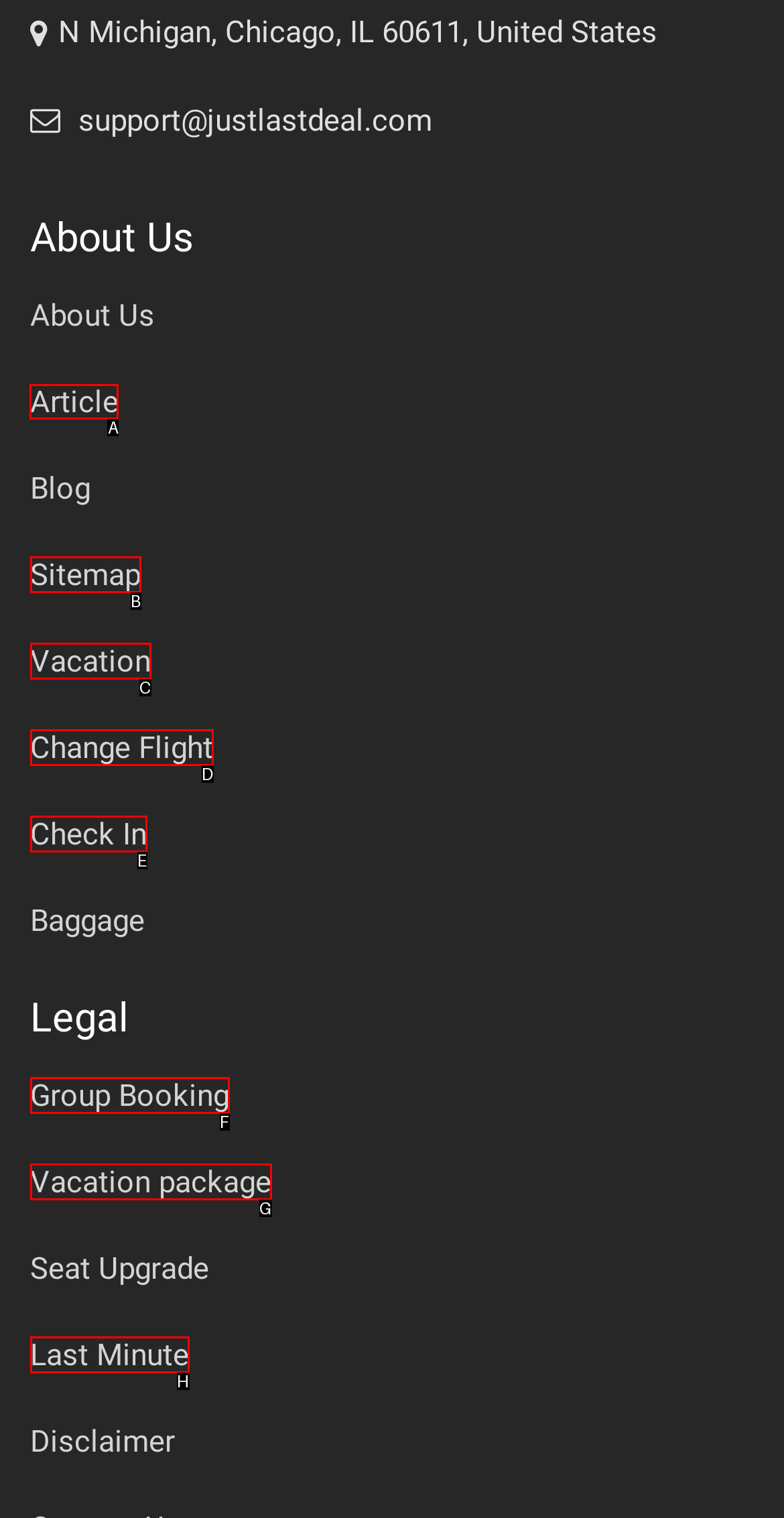What option should you select to complete this task: View details about Royal Bank of Canada? Indicate your answer by providing the letter only.

None